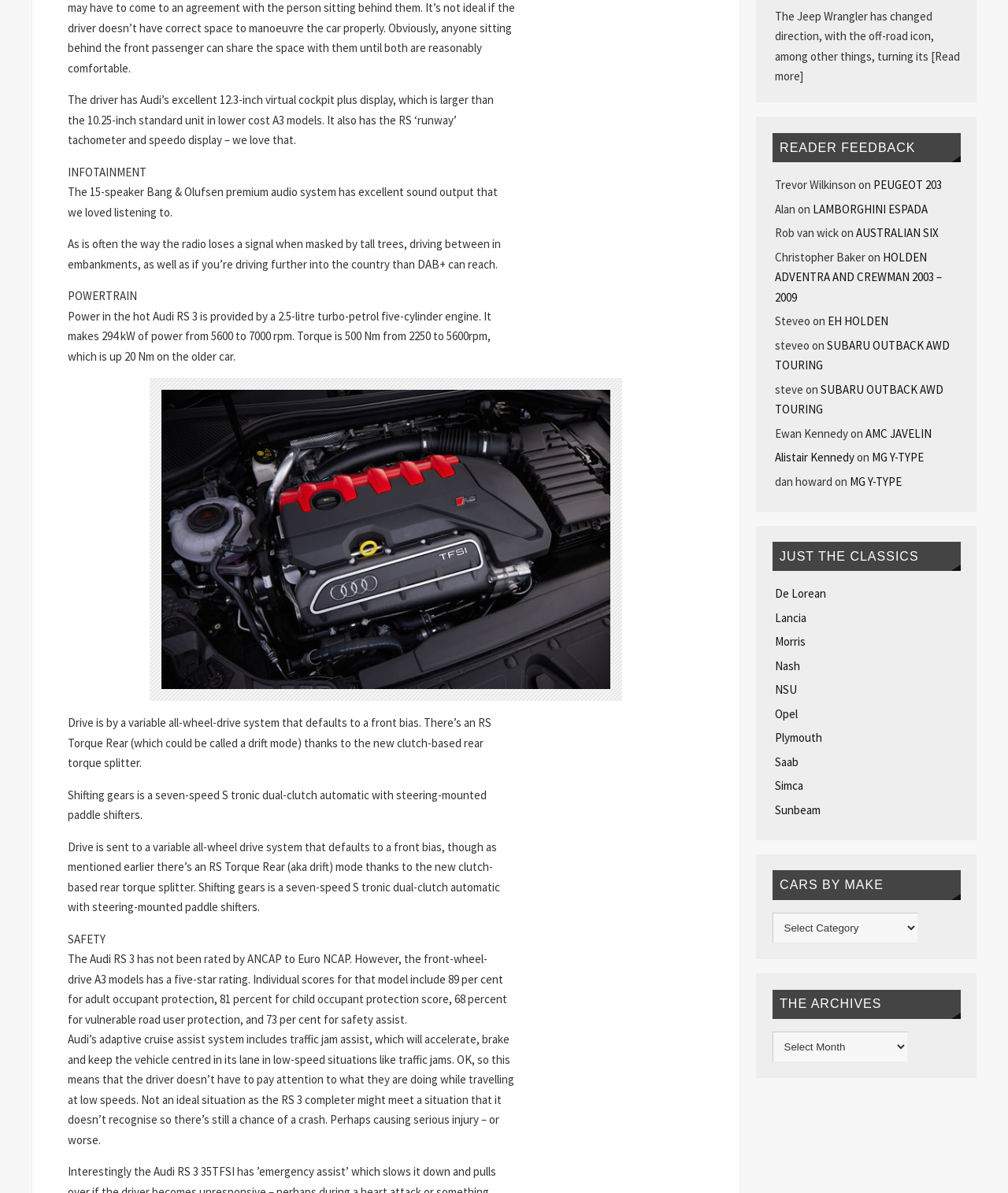Please specify the bounding box coordinates of the clickable region necessary for completing the following instruction: "Click on 'LAMBORGHINI ESPADA'". The coordinates must consist of four float numbers between 0 and 1, i.e., [left, top, right, bottom].

[0.806, 0.169, 0.92, 0.181]